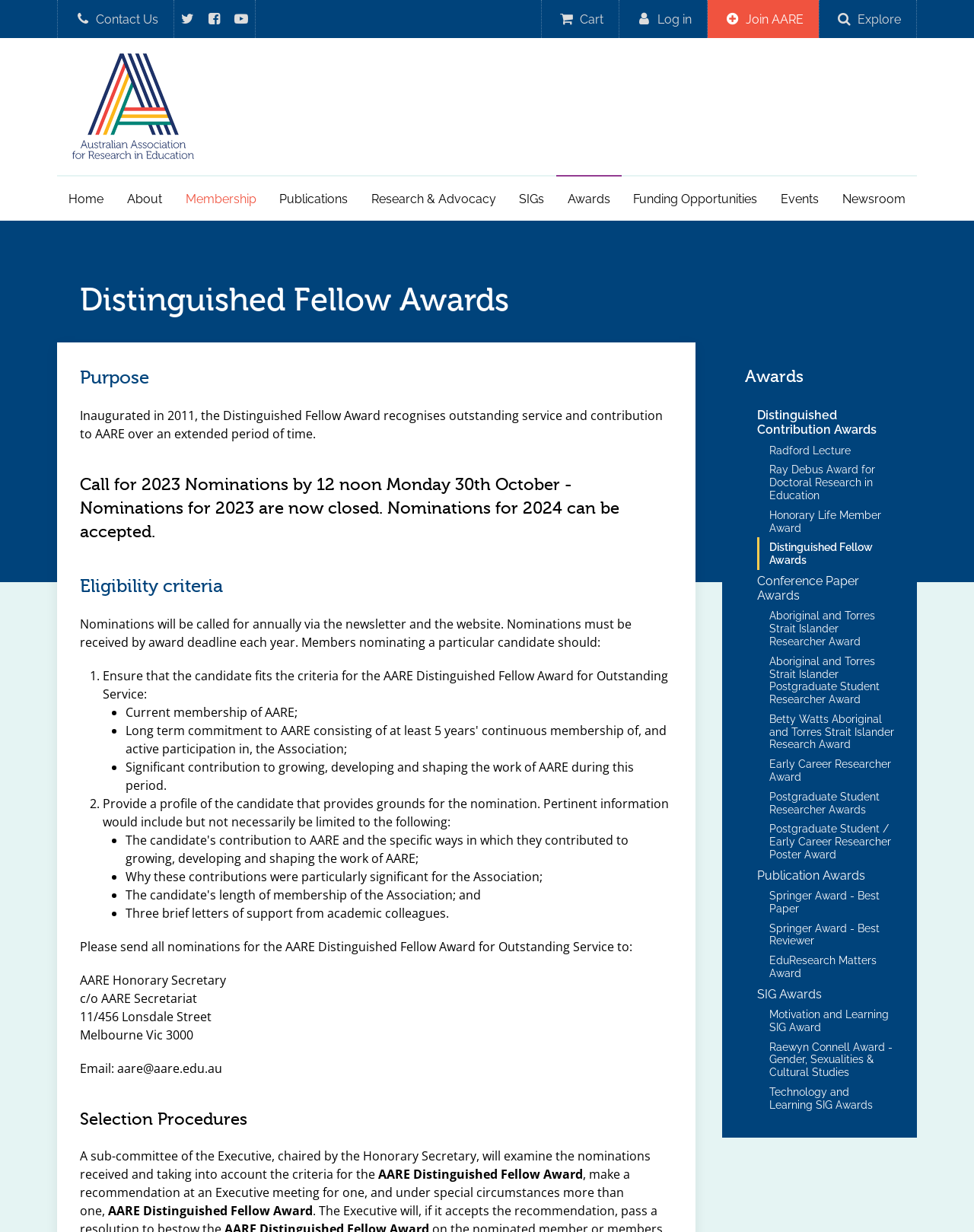Give a concise answer using only one word or phrase for this question:
What is the contact email for submitting nominations?

aare@aare.edu.au